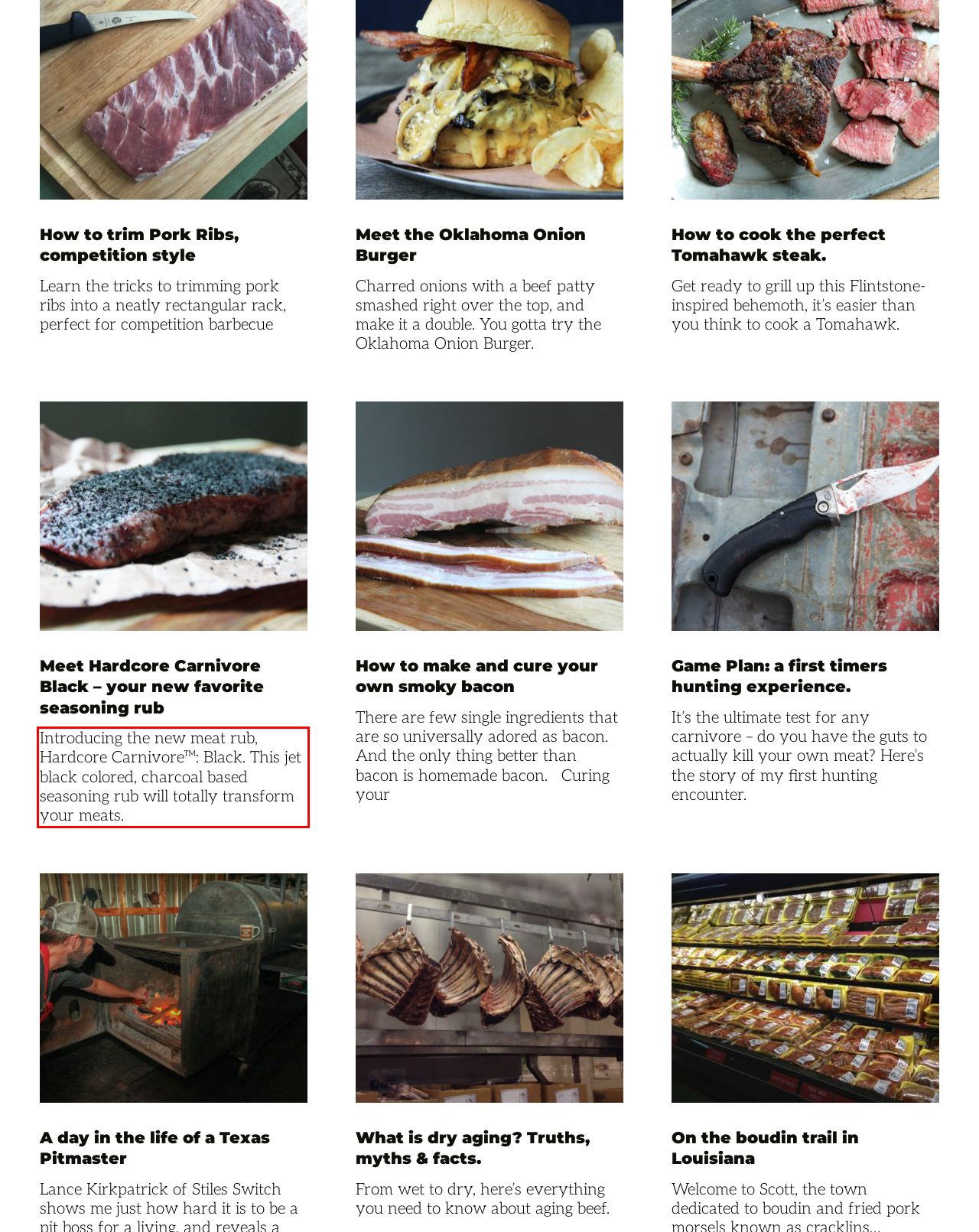Using the provided screenshot of a webpage, recognize and generate the text found within the red rectangle bounding box.

Introducing the new meat rub, Hardcore Carnivore™: Black. This jet black colored, charcoal based seasoning rub will totally transform your meats.